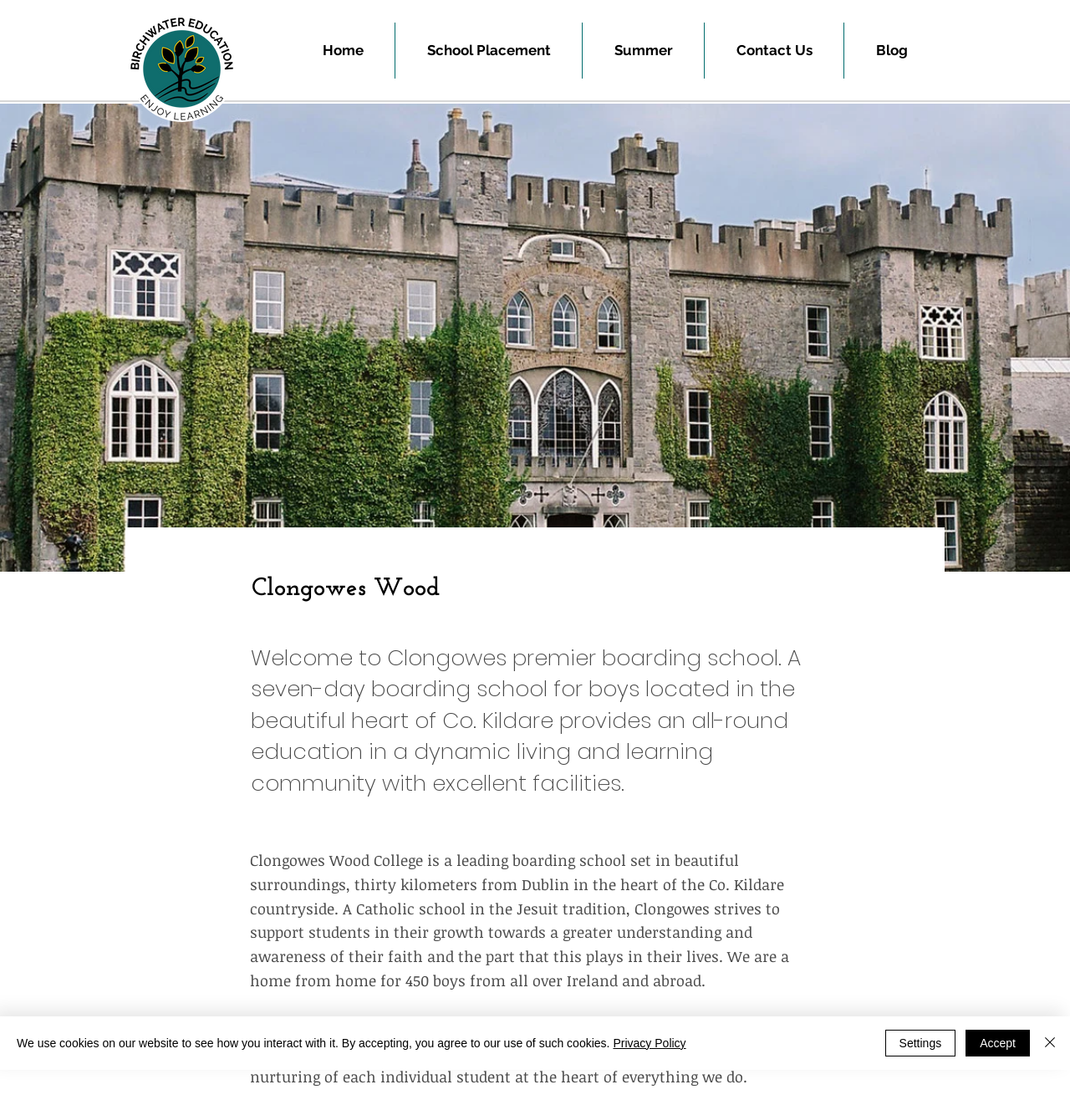What type of school is Clongowes Wood College?
Using the visual information, respond with a single word or phrase.

Catholic boarding school